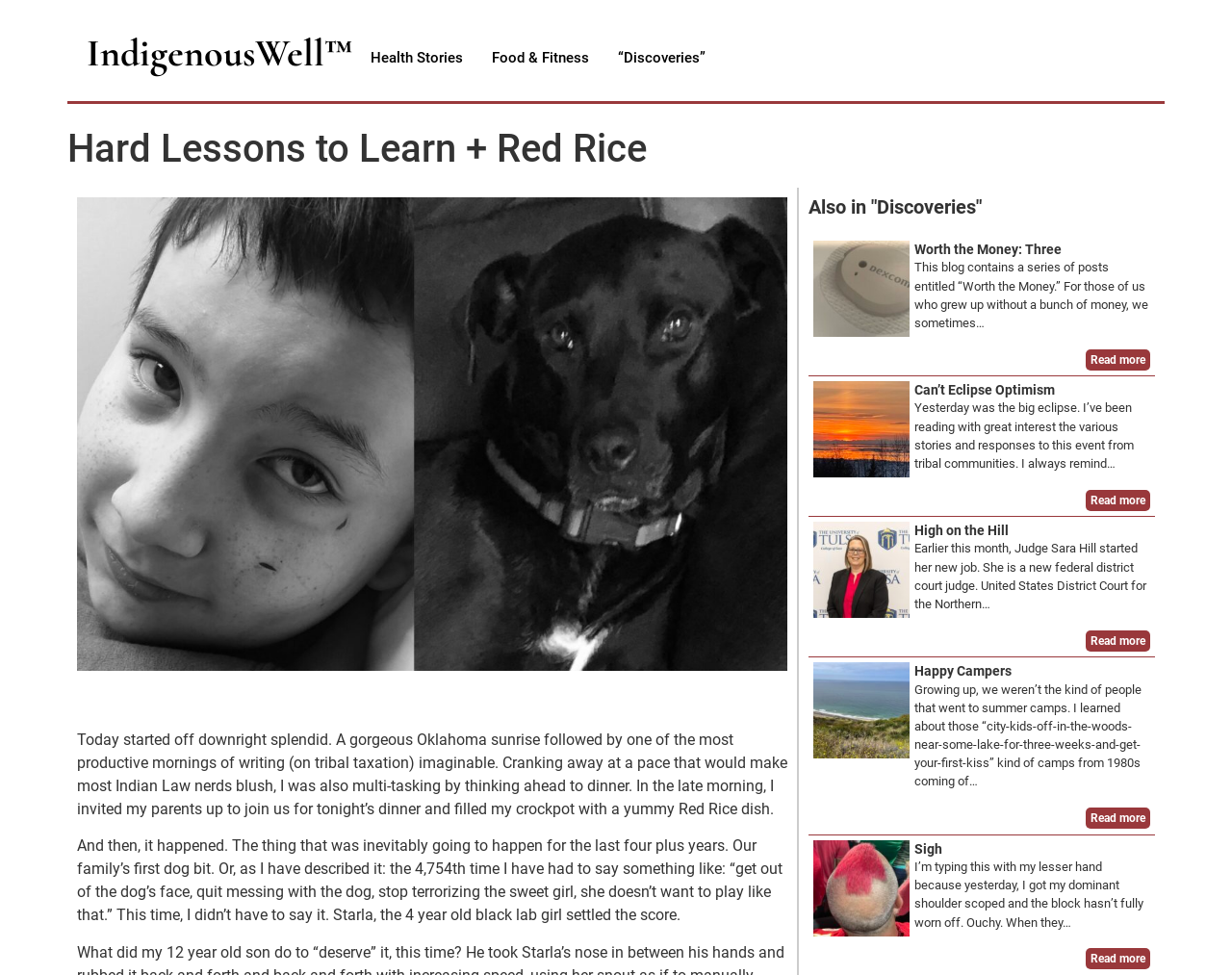Create a full and detailed caption for the entire webpage.

The webpage appears to be a blog or personal website, with a focus on storytelling and sharing experiences. At the top, there is a heading "IndigenousWell" followed by a series of links to different sections of the website, including "Health Stories", "Food & Fitness", and "“Discoveries”".

Below the navigation links, there is a large heading "Hard Lessons to Learn + Red Rice" which appears to be the title of the main article or blog post on the page. The article is a personal anecdote about the author's day, including a description of a productive morning, a recipe for Red Rice, and a story about the author's dog biting someone.

Following the main article, there is a section titled "Also in 'Discoveries'" which features a series of links to other blog posts, each with a heading, a brief summary, and an image. The posts appear to be about various topics, including personal finance, optimism, and summer camps. Each post has a "Read more" link to continue reading.

The layout of the page is organized, with clear headings and concise text. The images are scattered throughout the page, accompanying each blog post. The overall design is clean and easy to navigate.